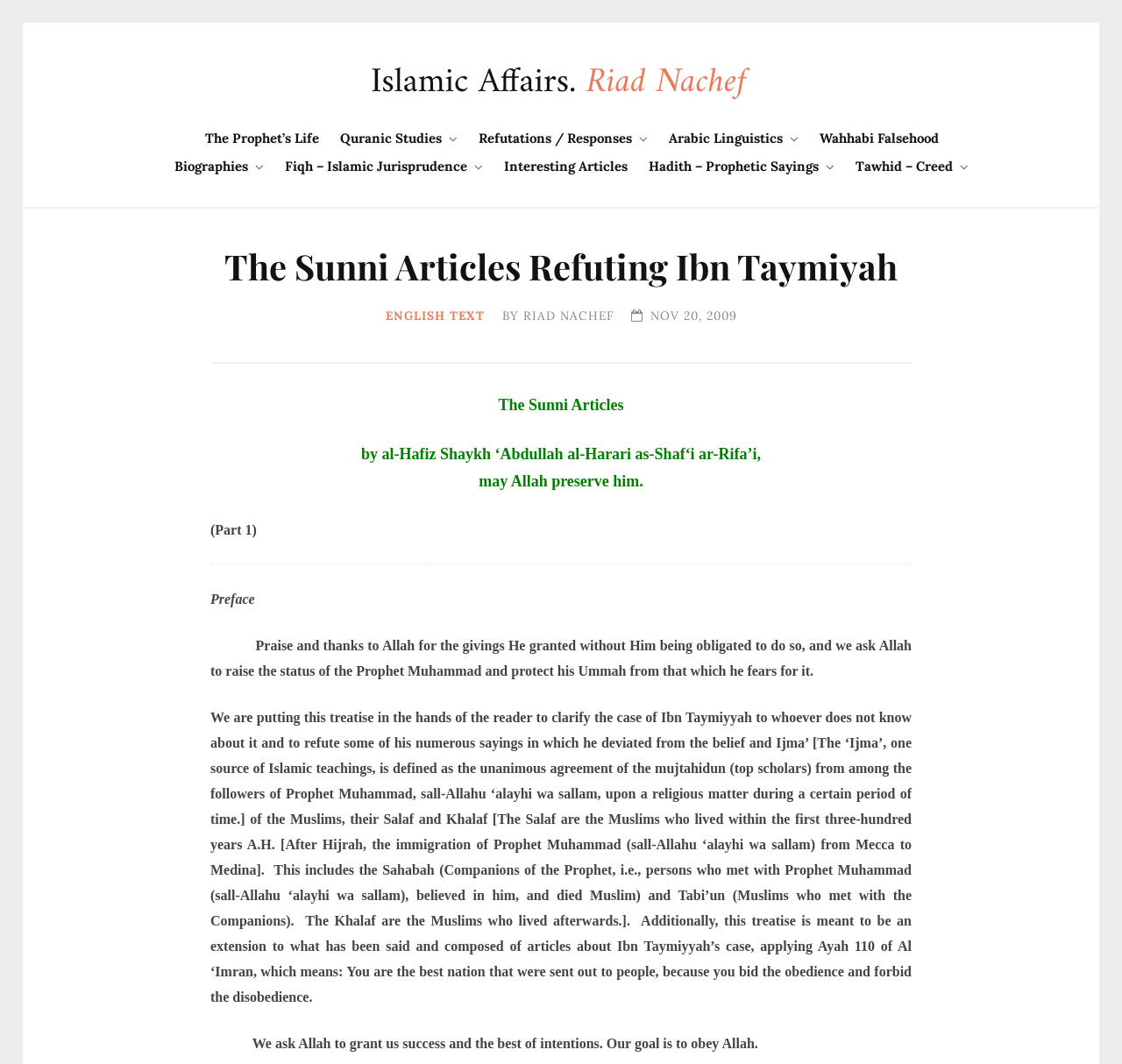Provide a short answer to the following question with just one word or phrase: What is the goal of the author?

To obey Allah